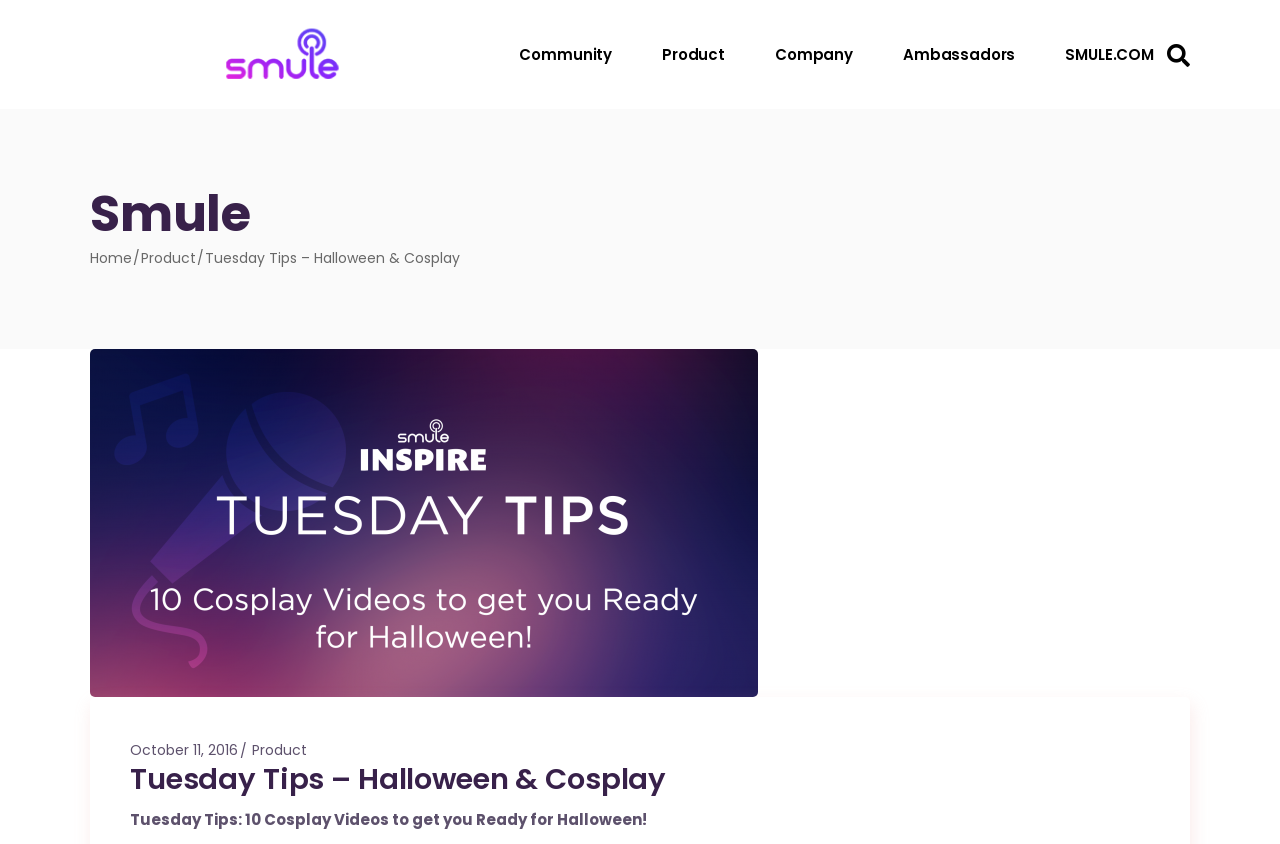What is the title of the current article?
Give a single word or phrase answer based on the content of the image.

Tuesday Tips – Halloween & Cosplay